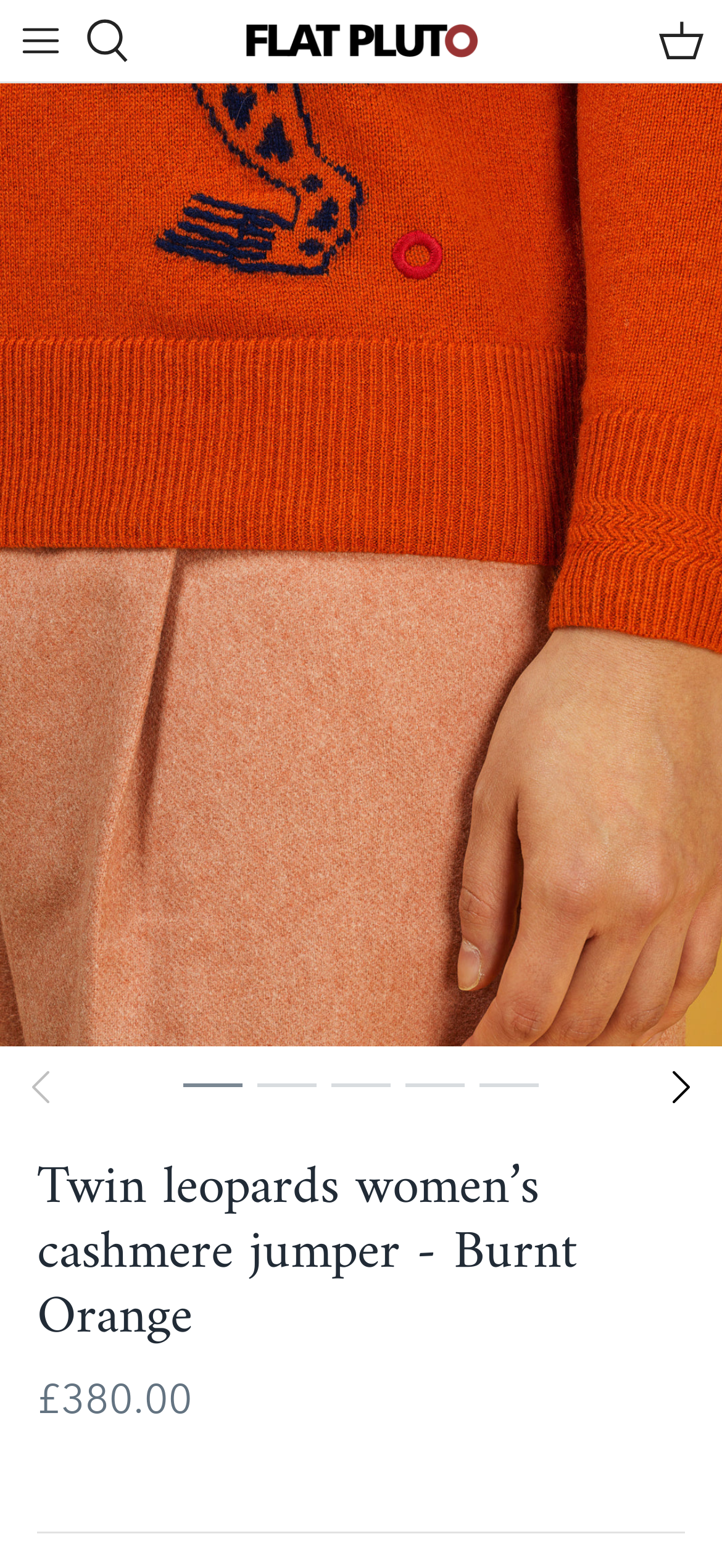Identify the bounding box coordinates for the element you need to click to achieve the following task: "Go to Flat Pluto". The coordinates must be four float values ranging from 0 to 1, formatted as [left, top, right, bottom].

[0.34, 0.012, 0.66, 0.04]